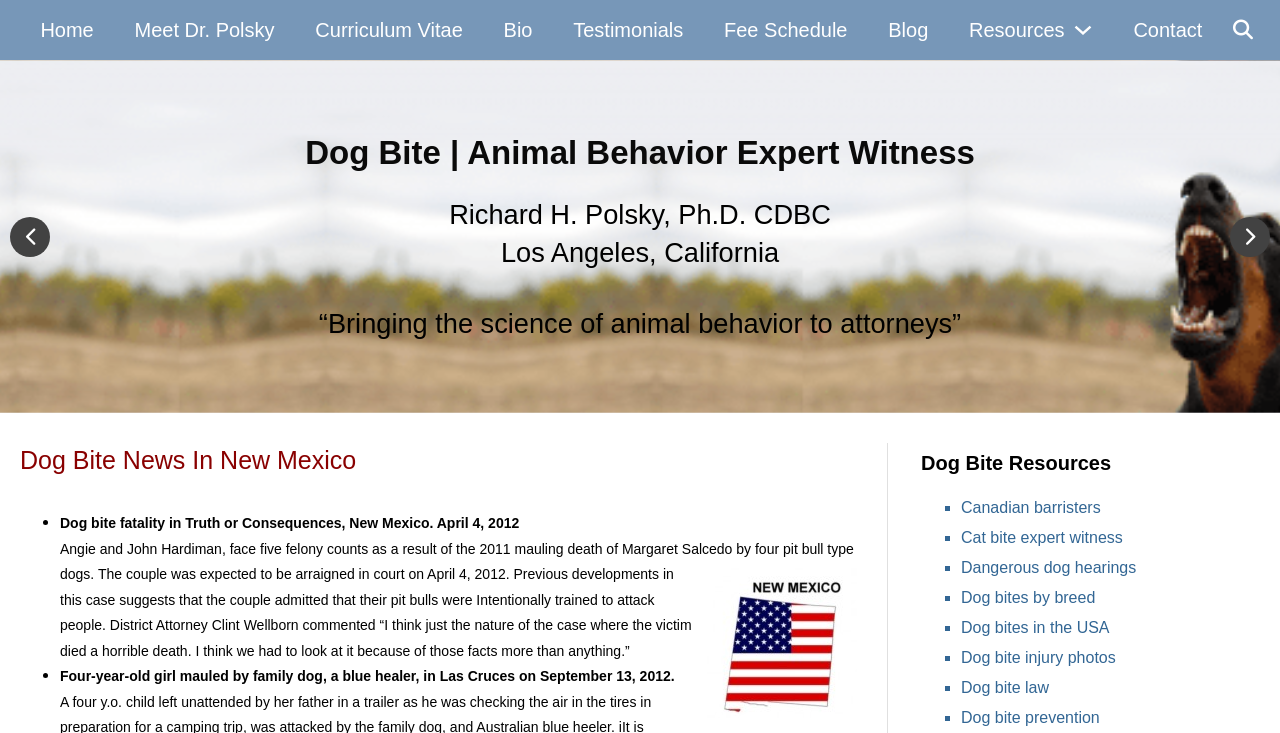Determine the coordinates of the bounding box for the clickable area needed to execute this instruction: "Click on the 'Home' link".

[0.024, 0.0, 0.081, 0.082]